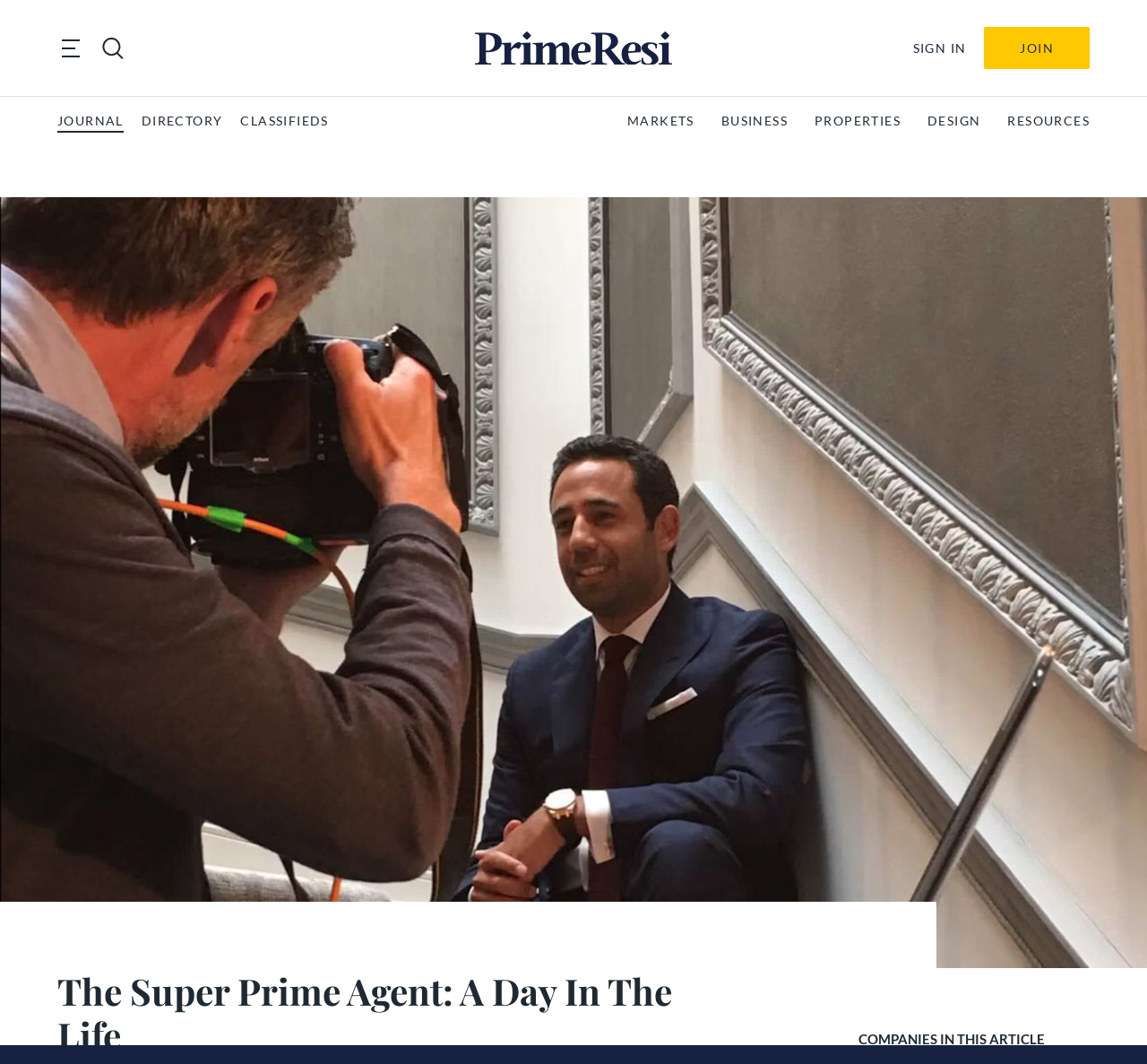Using the information in the image, could you please answer the following question in detail:
What is the topic of the article?

The heading element at coordinates [0.05, 0.911, 0.64, 0.993] has the text 'The Super Prime Agent: A Day In The Life', which suggests that the article is about a day in the life of a super-prime agent.